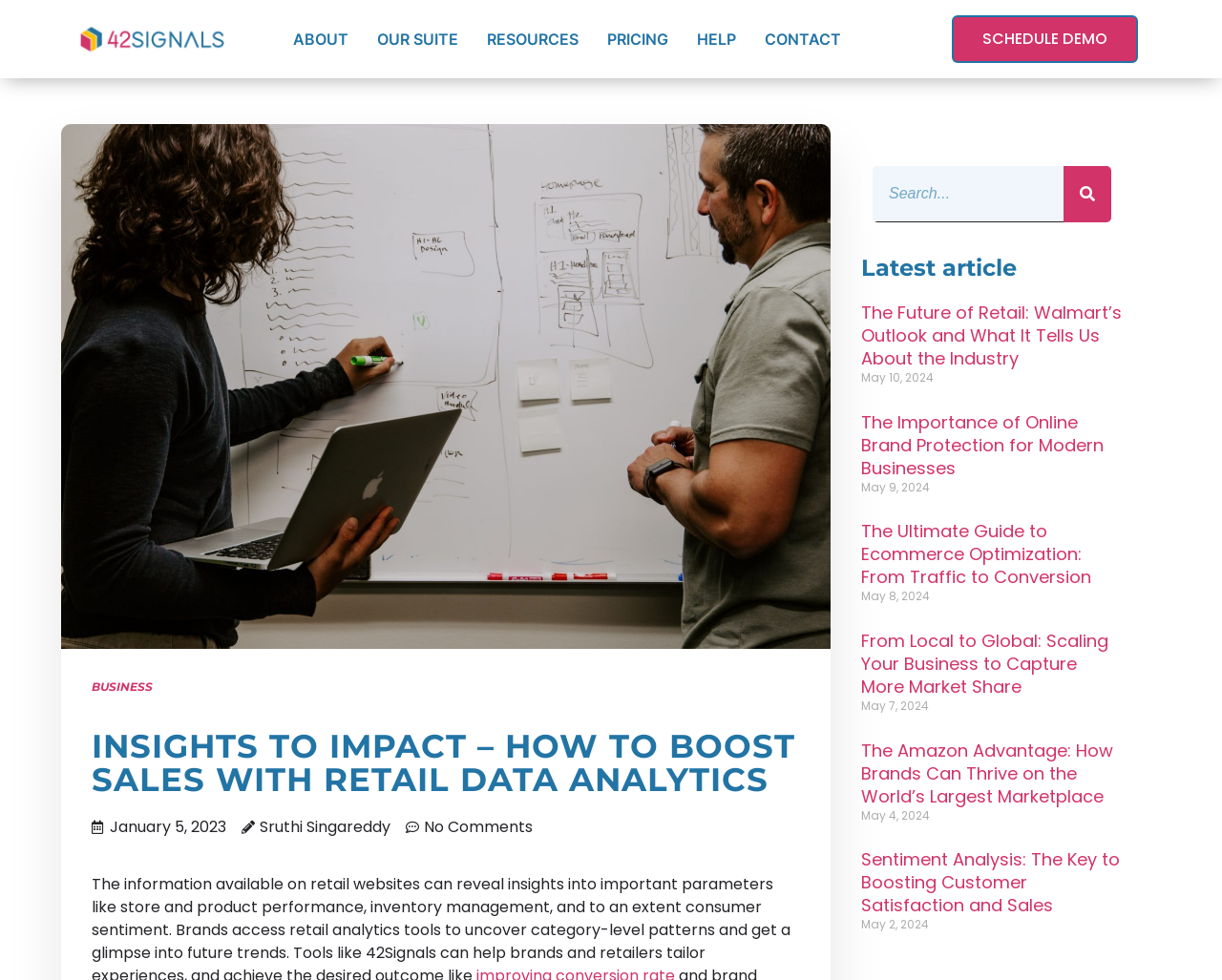Determine the bounding box coordinates of the clickable element to complete this instruction: "Learn about category management". Provide the coordinates in the format of four float numbers between 0 and 1, [left, top, right, bottom].

[0.05, 0.127, 0.68, 0.662]